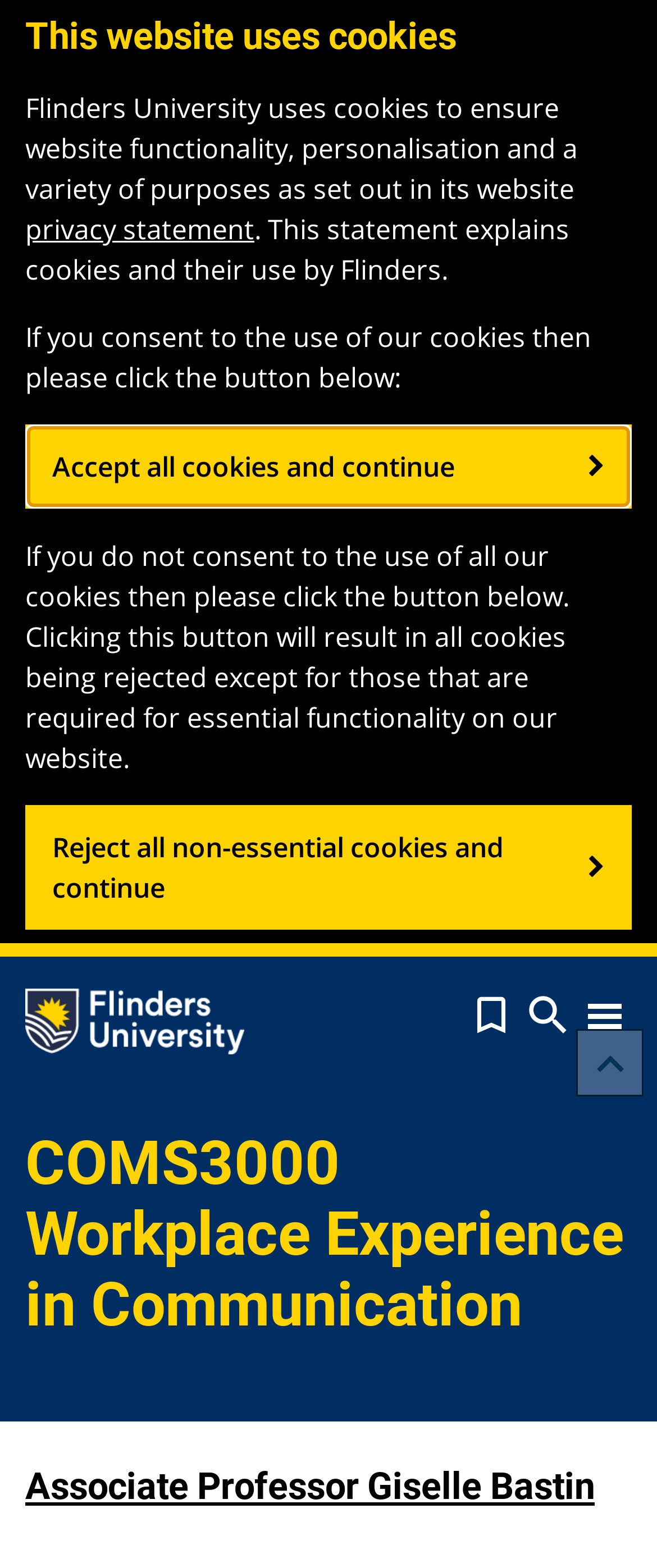Refer to the image and provide a thorough answer to this question:
What is the purpose of the cookies used by Flinders University?

The webpage mentions that Flinders University uses cookies to ensure website functionality, personalisation, and a variety of purposes as set out in its website. This implies that the primary purpose of the cookies is to enable website functionality and personalisation.